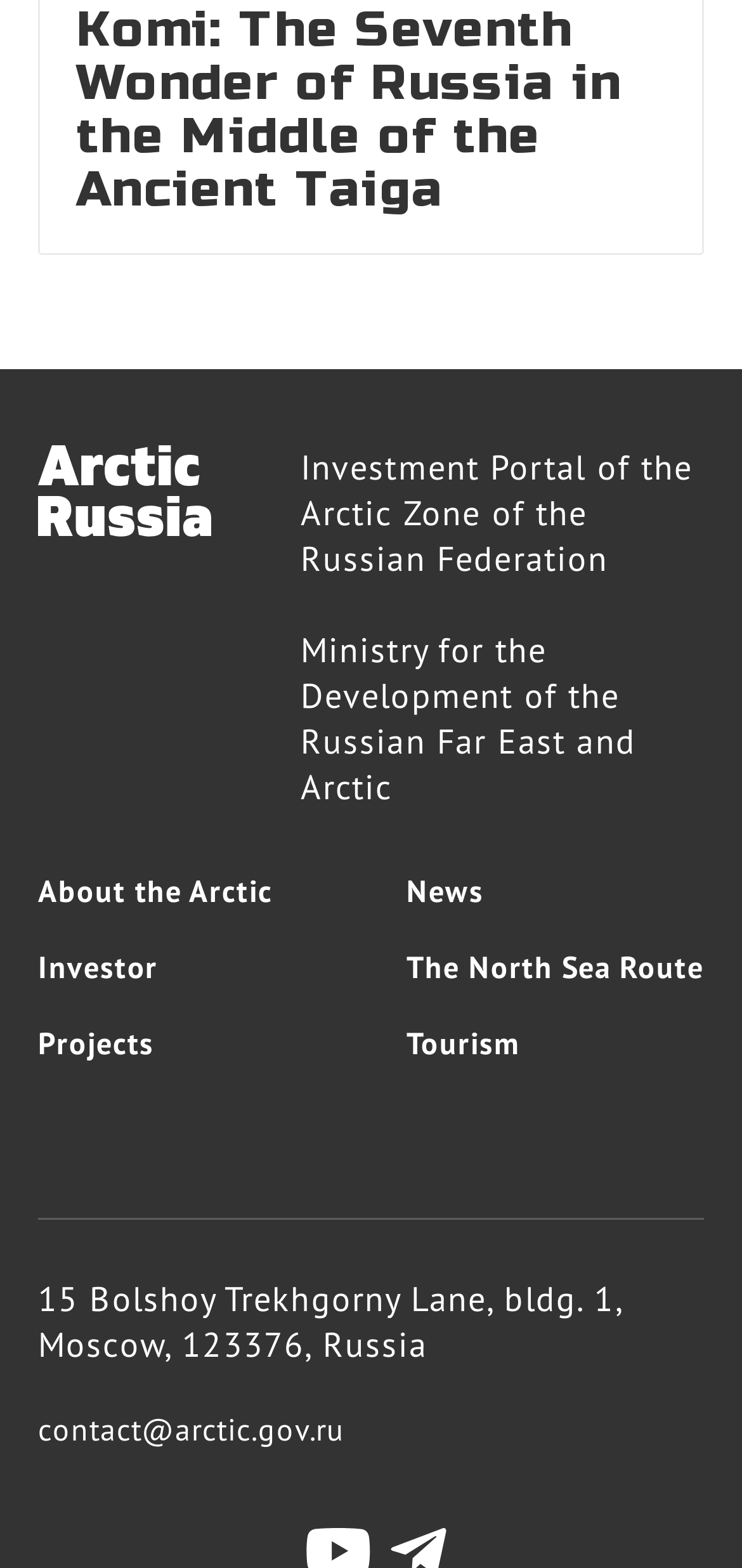Answer the question in a single word or phrase:
What is the region focused on by the investment portal?

Arctic Zone of the Russian Federation